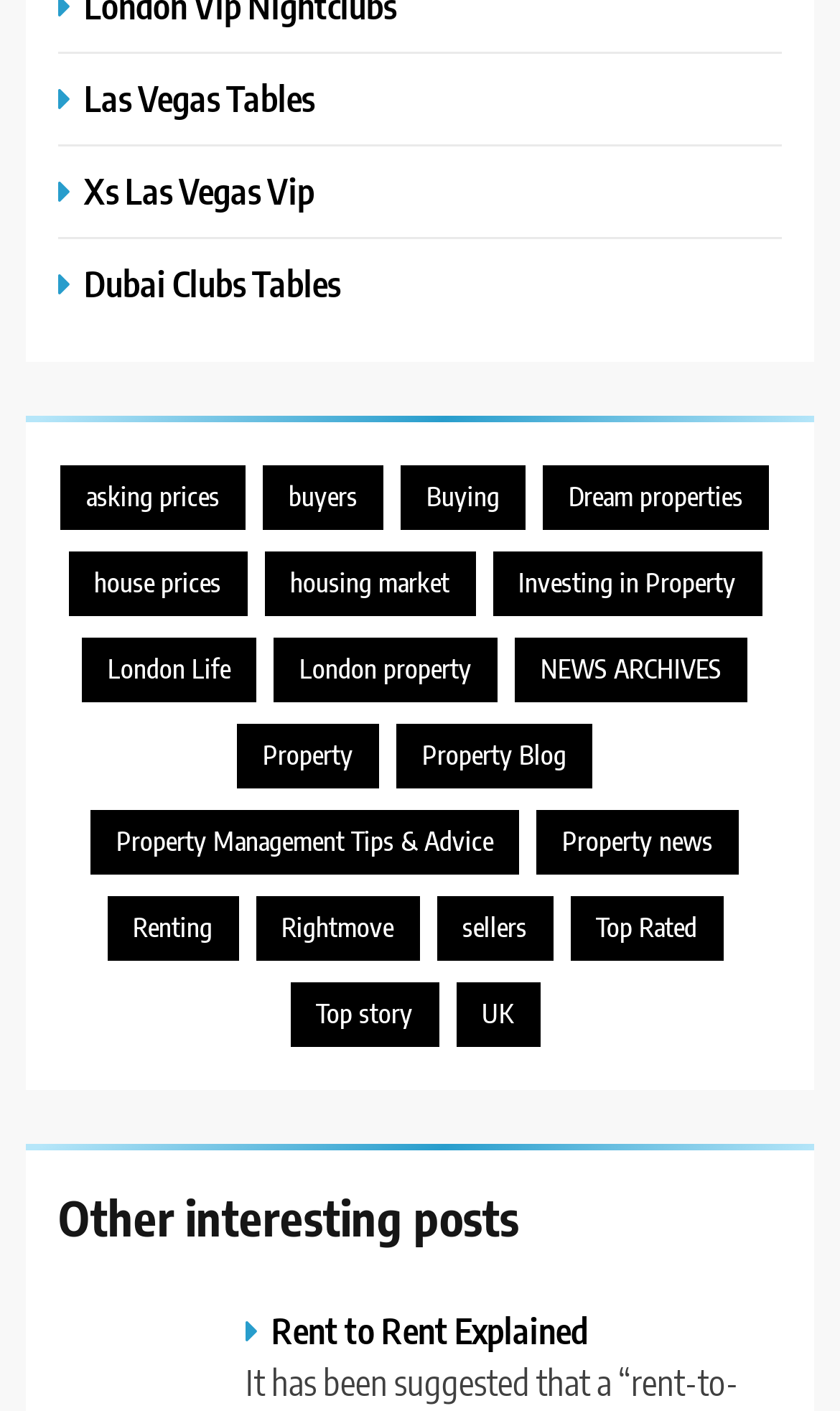Identify the bounding box coordinates of the region I need to click to complete this instruction: "Browse Other interesting posts".

[0.069, 0.838, 0.931, 0.911]